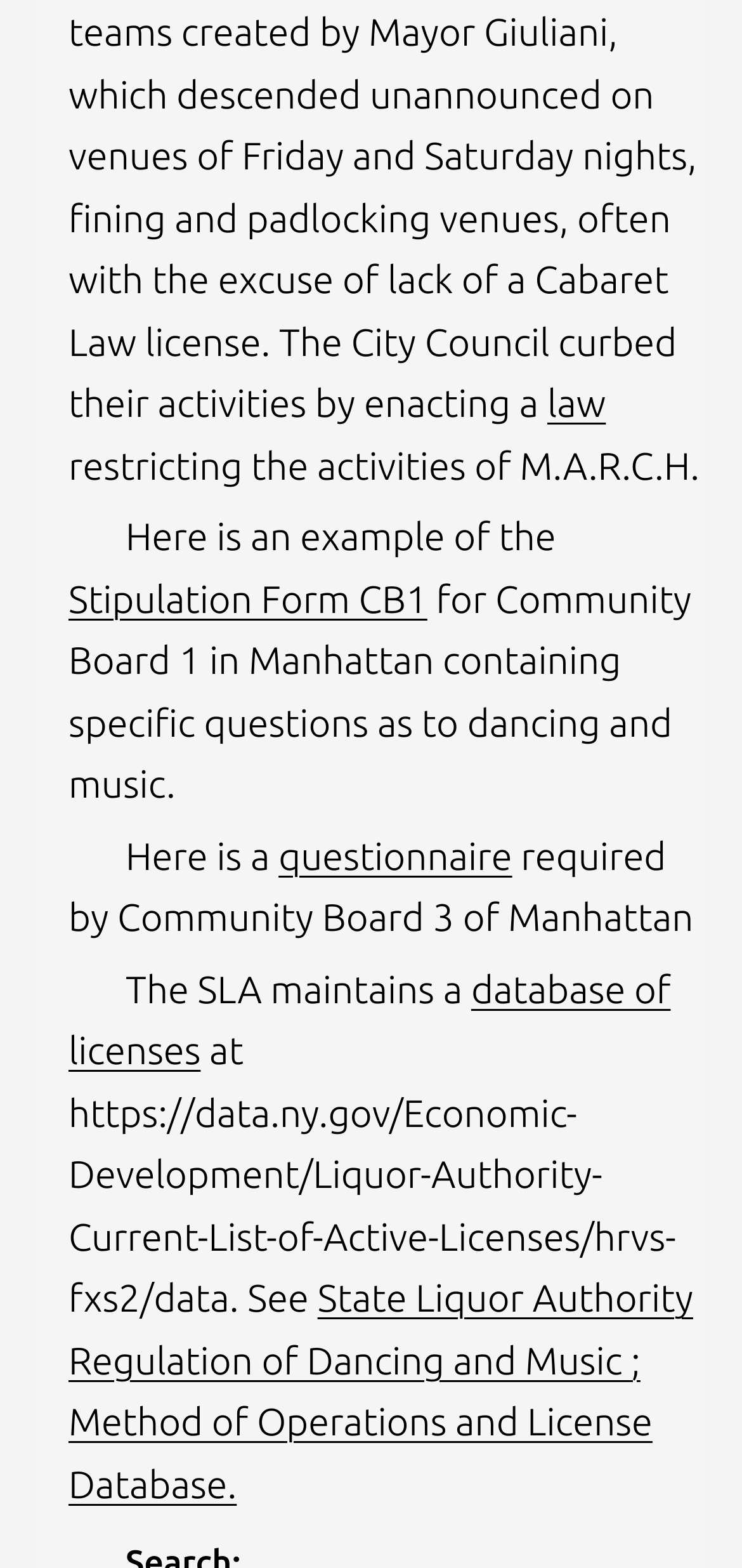With reference to the image, please provide a detailed answer to the following question: What is M.A.R.C.H. restricting?

According to the StaticText element with the text 'restricting the activities of M.A.R.C.H.', M.A.R.C.H. is restricting activities.